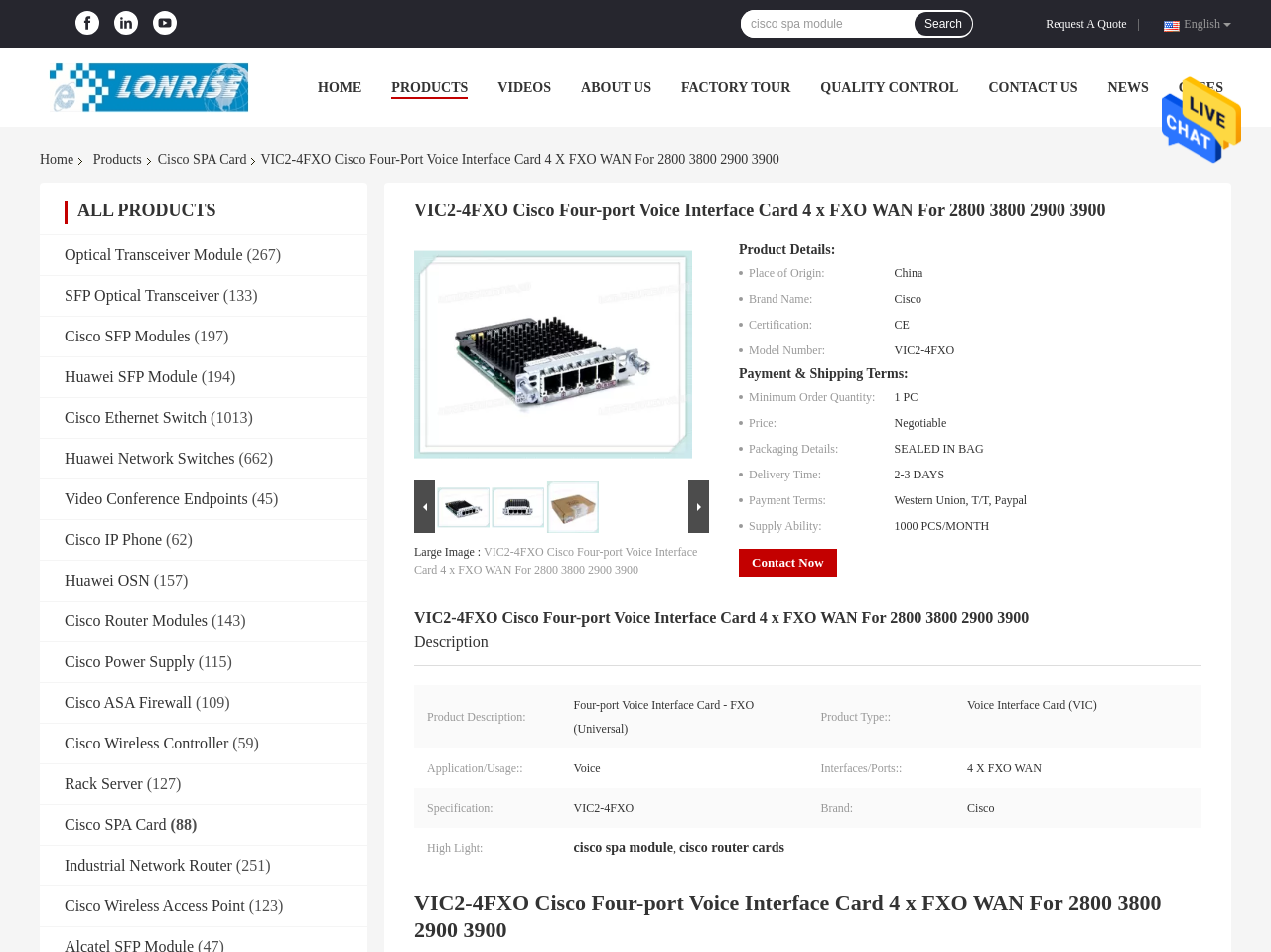Based on the image, give a detailed response to the question: What is the language of the website?

I found the text 'English' on the top right corner of the webpage, which indicates that the language of the website is English.